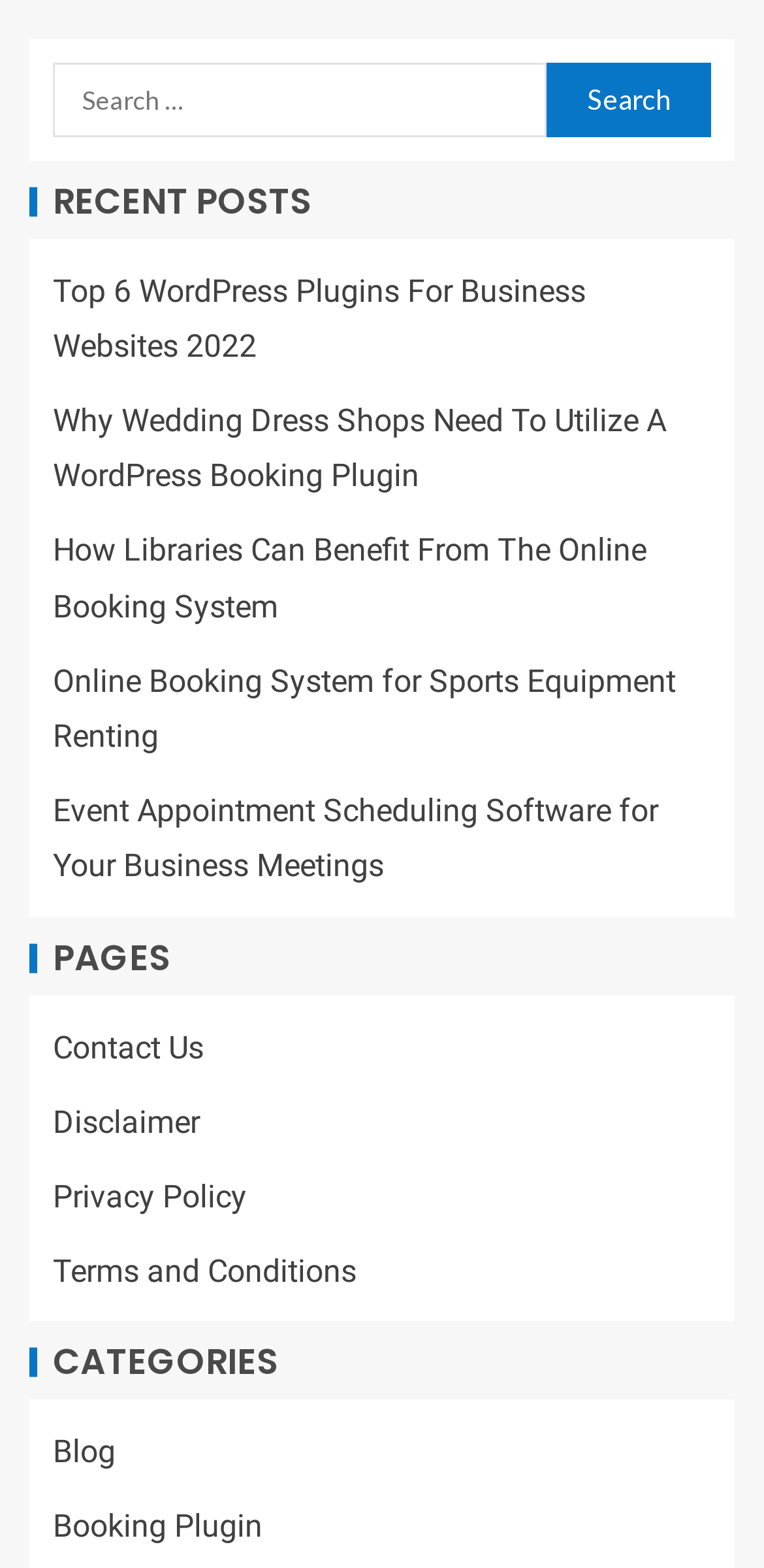Is there a search function on the page?
Kindly offer a comprehensive and detailed response to the question.

I found a search box and a 'Search' button at the top of the page, indicating that there is a search function available.